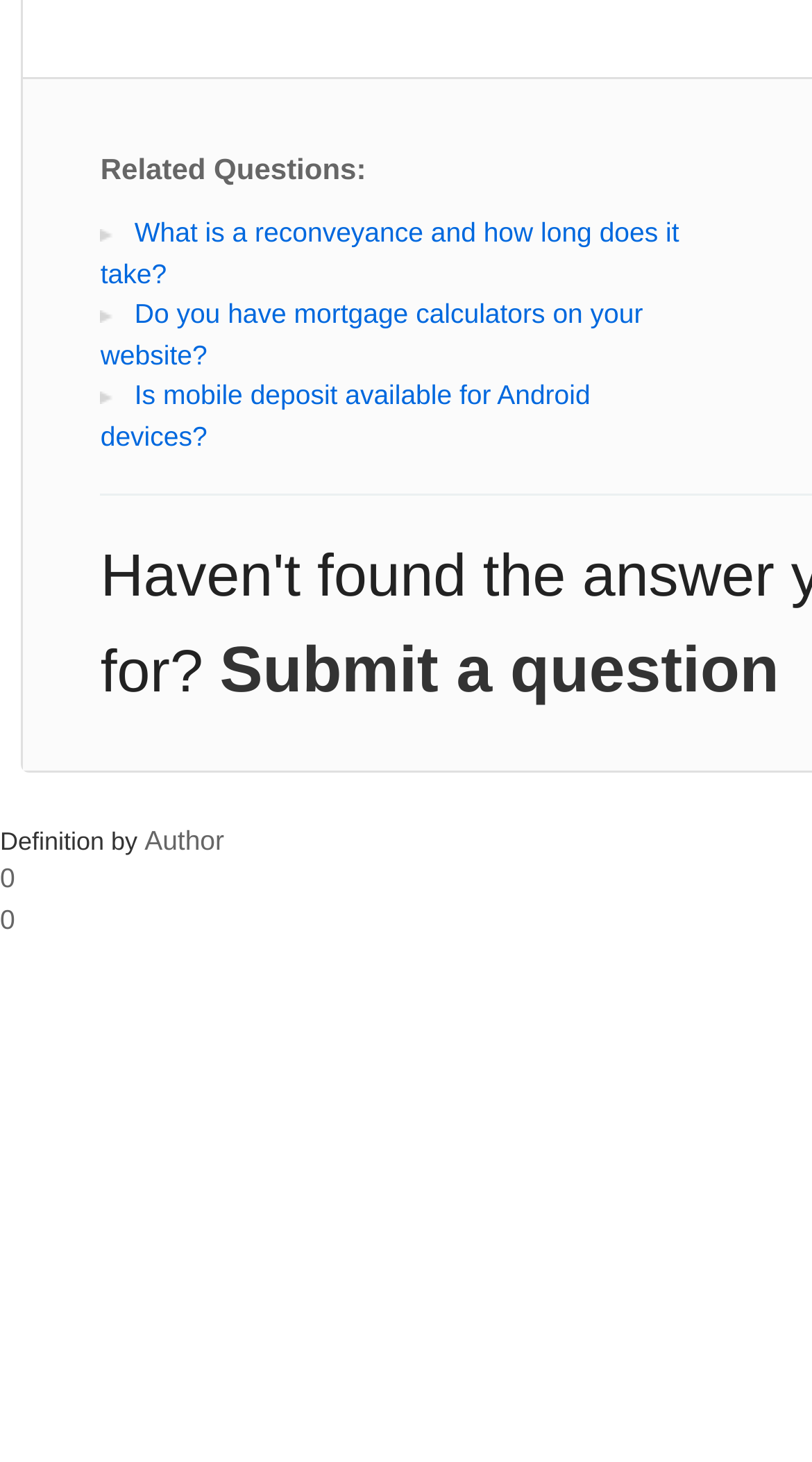Use a single word or phrase to answer the question:
Is the 'Author' link related to submitting a question?

Yes